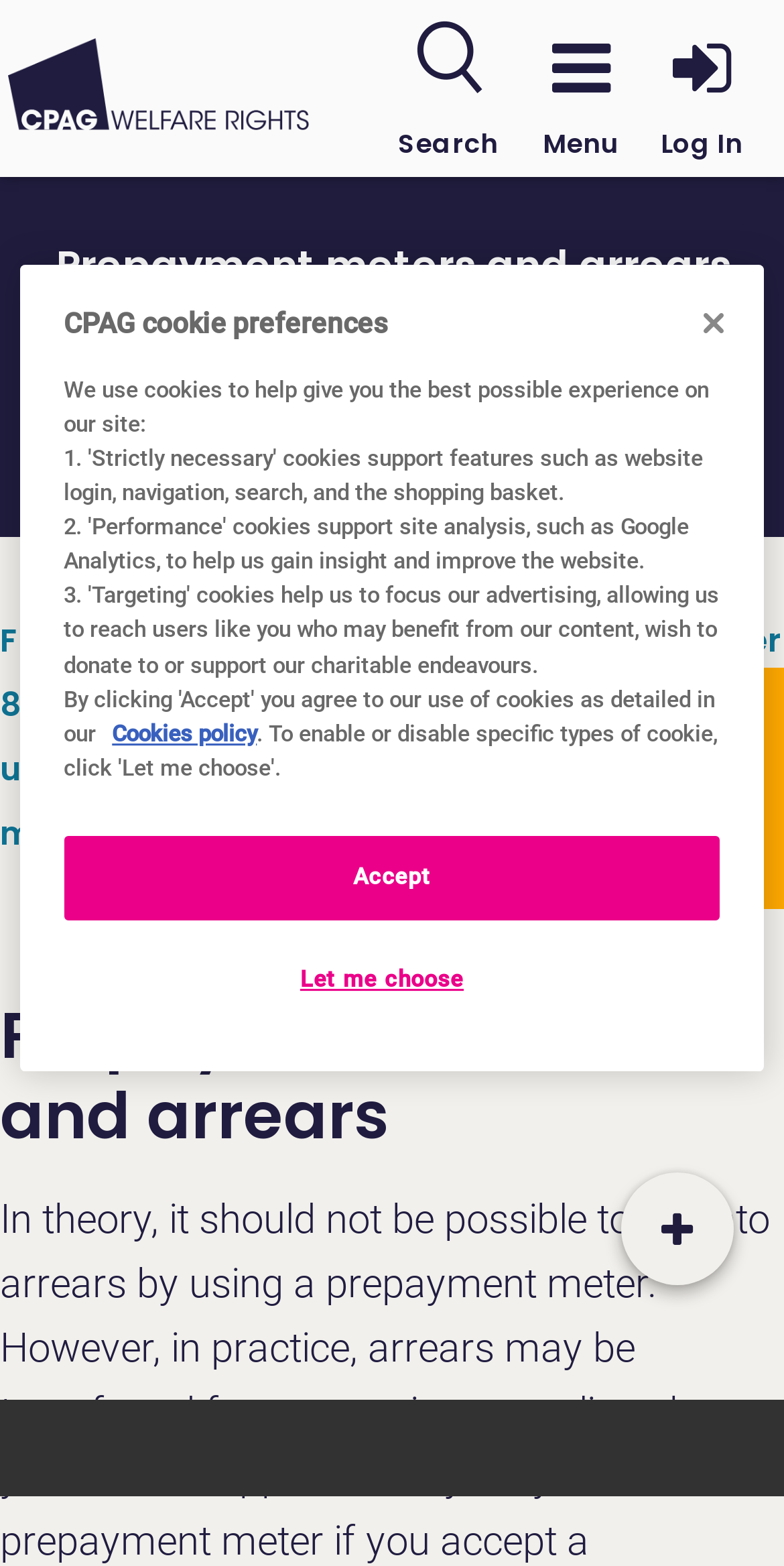Locate the bounding box coordinates of the clickable area needed to fulfill the instruction: "Log in to the website".

[0.826, 0.005, 0.964, 0.108]